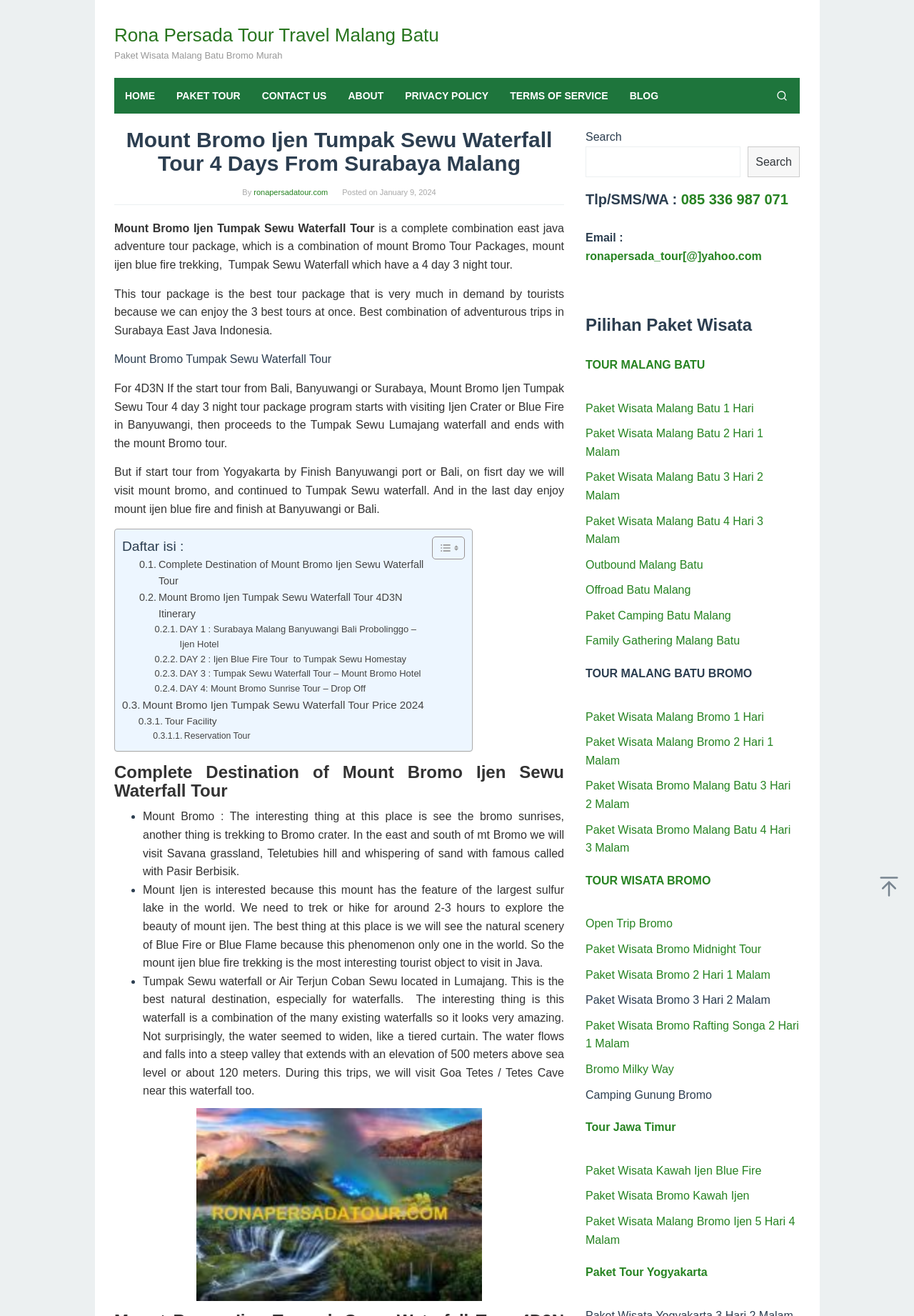Find the bounding box coordinates of the clickable region needed to perform the following instruction: "Read the review of EcomHunt Vs DropShip Spy". The coordinates should be provided as four float numbers between 0 and 1, i.e., [left, top, right, bottom].

None